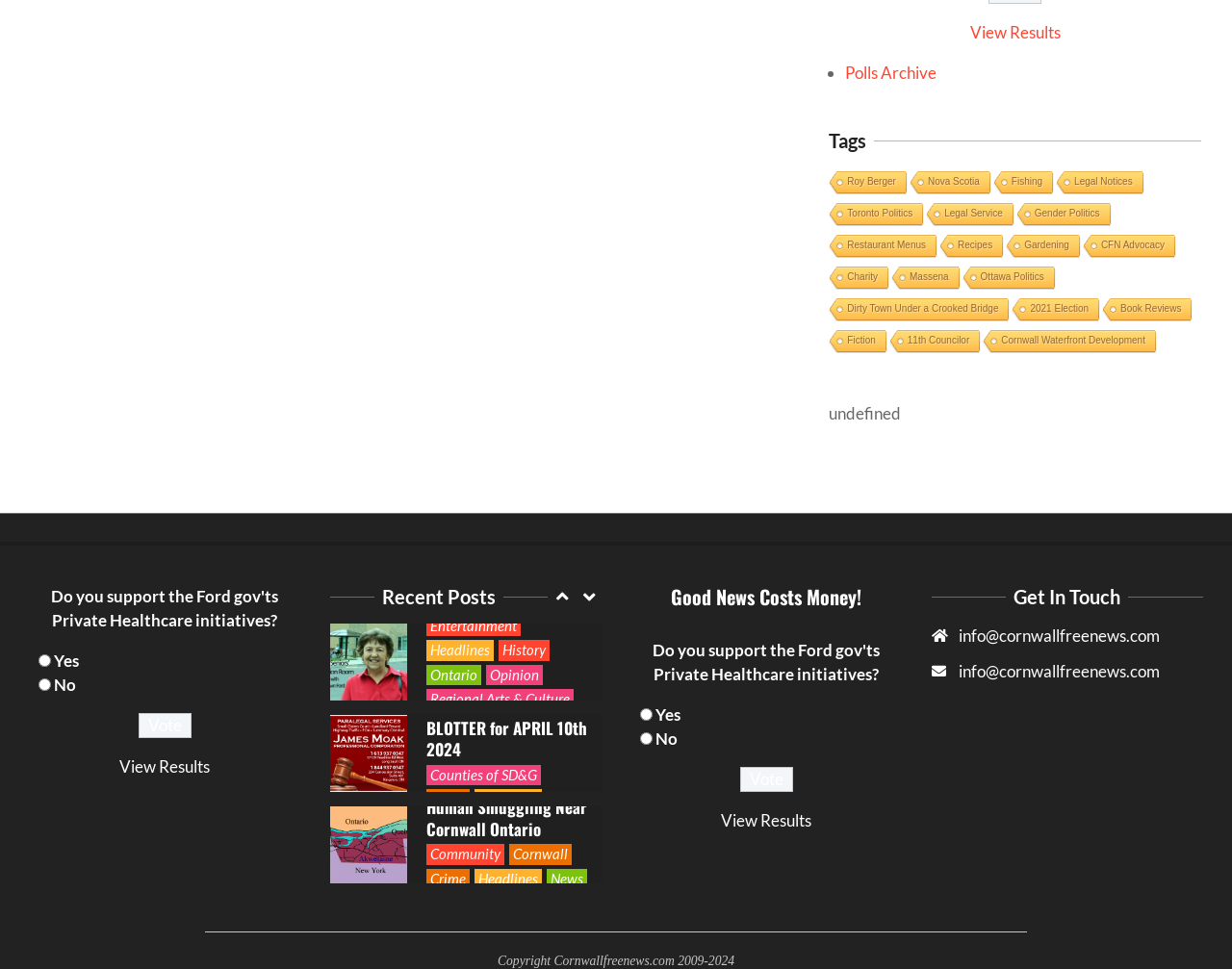Use a single word or phrase to answer the question:
What type of content is listed under 'Recent Posts'?

News articles